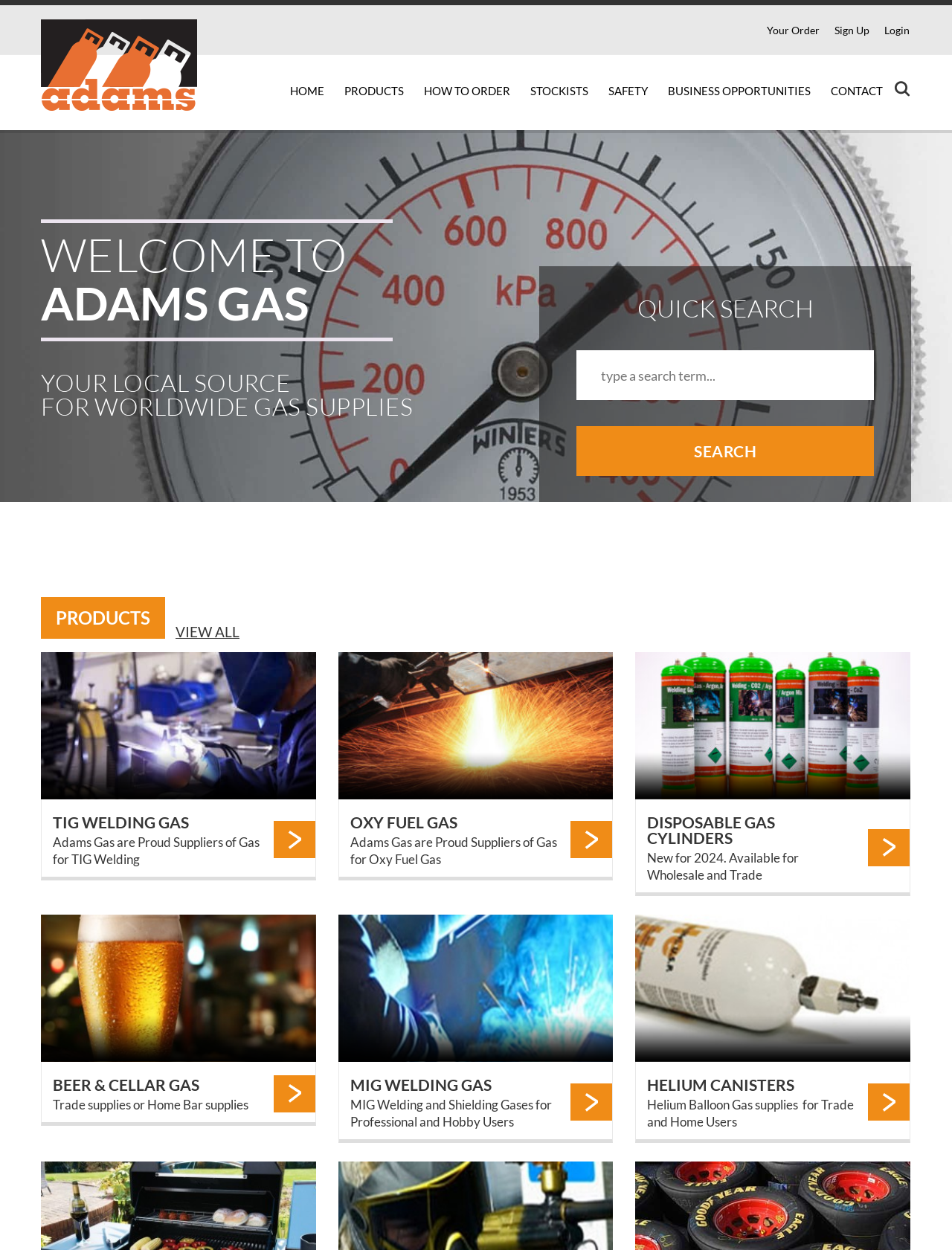Please identify the coordinates of the bounding box that should be clicked to fulfill this instruction: "View all products".

[0.184, 0.5, 0.262, 0.511]